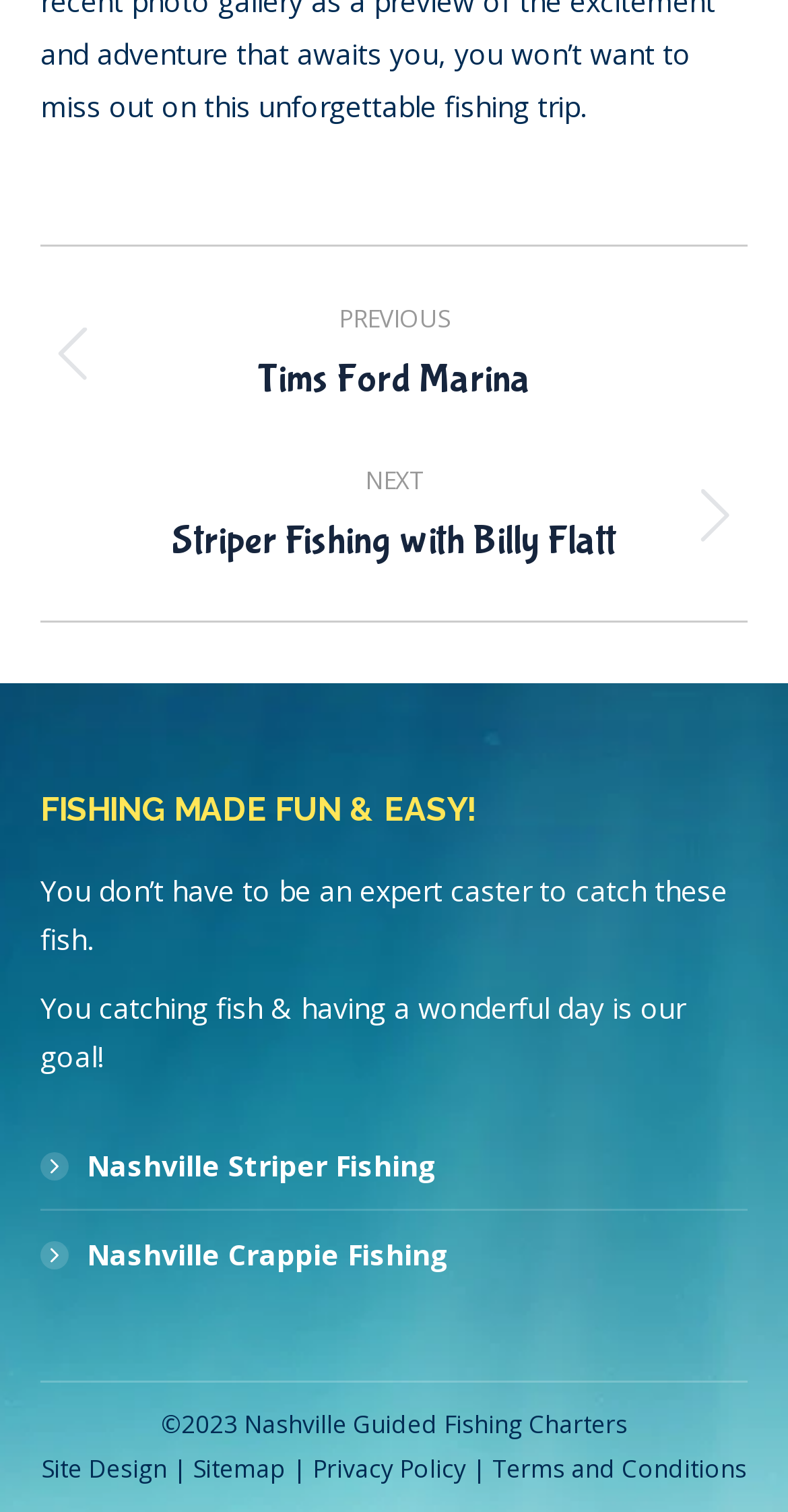Can you identify the bounding box coordinates of the clickable region needed to carry out this instruction: 'Go to previous album'? The coordinates should be four float numbers within the range of 0 to 1, stated as [left, top, right, bottom].

[0.051, 0.197, 0.949, 0.27]